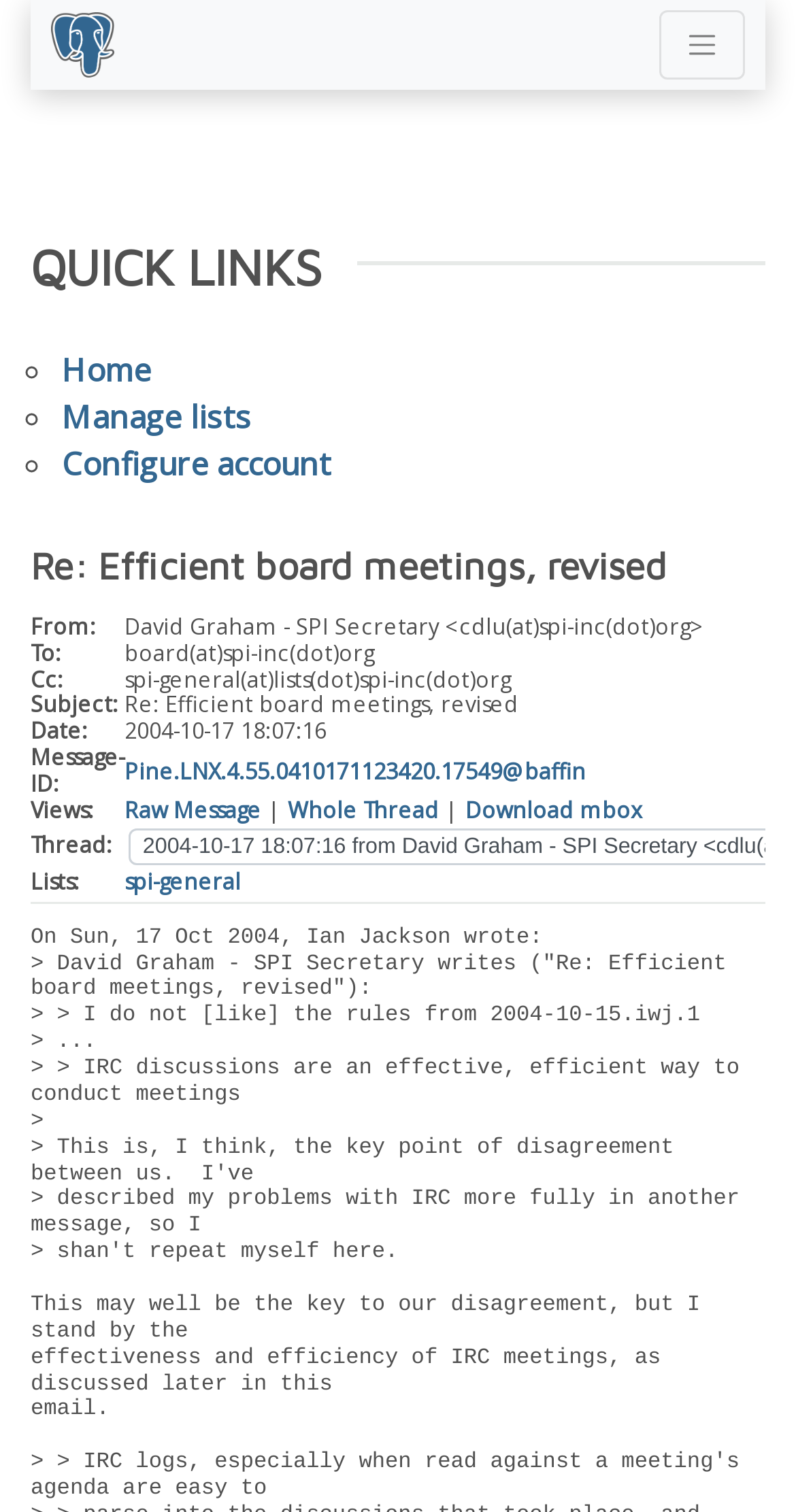What is the topic of discussion in the email?
Give a single word or phrase answer based on the content of the image.

Efficient board meetings